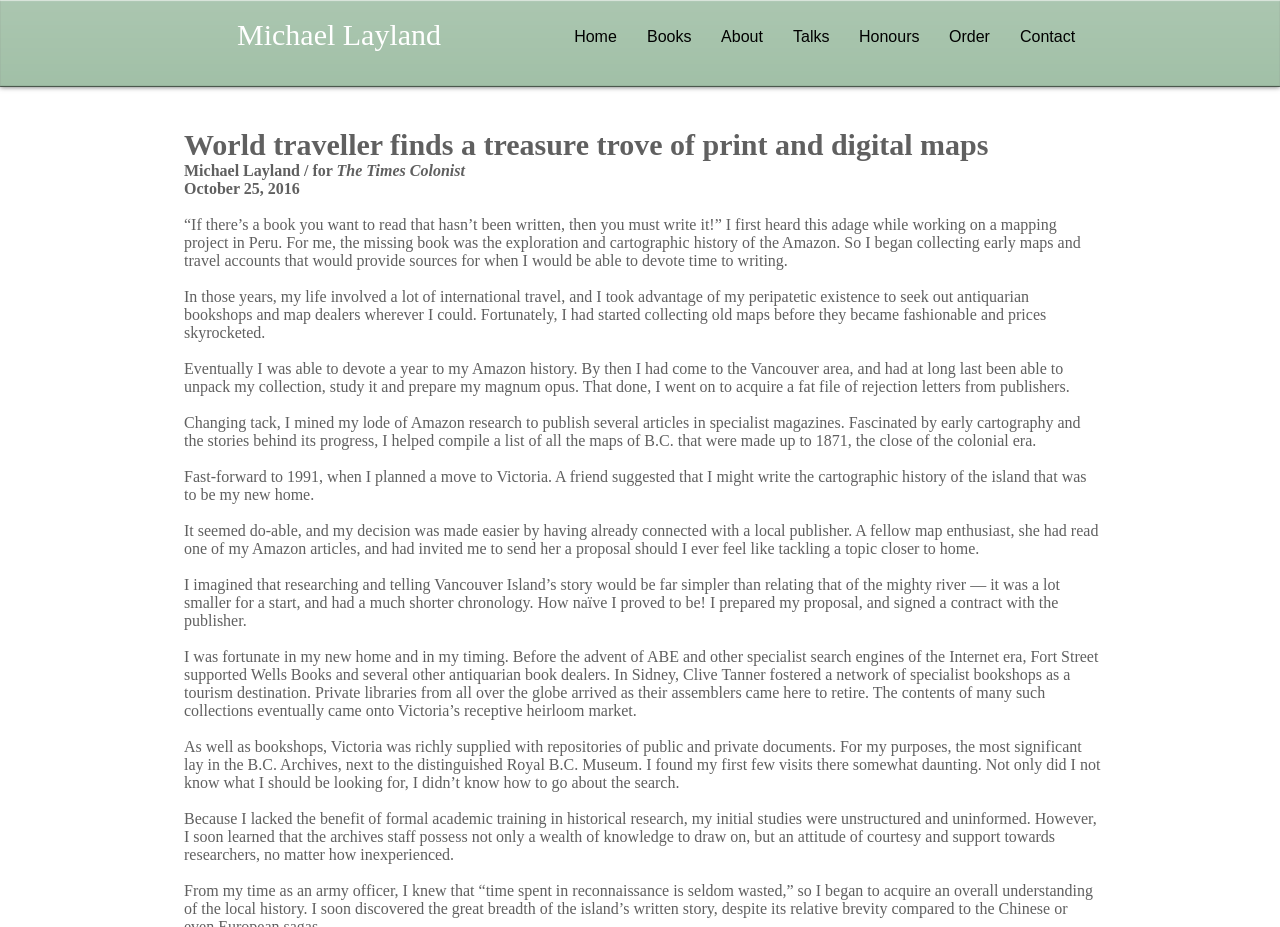Provide the bounding box coordinates of the HTML element described by the text: "Michael Layland". The coordinates should be in the format [left, top, right, bottom] with values between 0 and 1.

[0.185, 0.019, 0.345, 0.055]